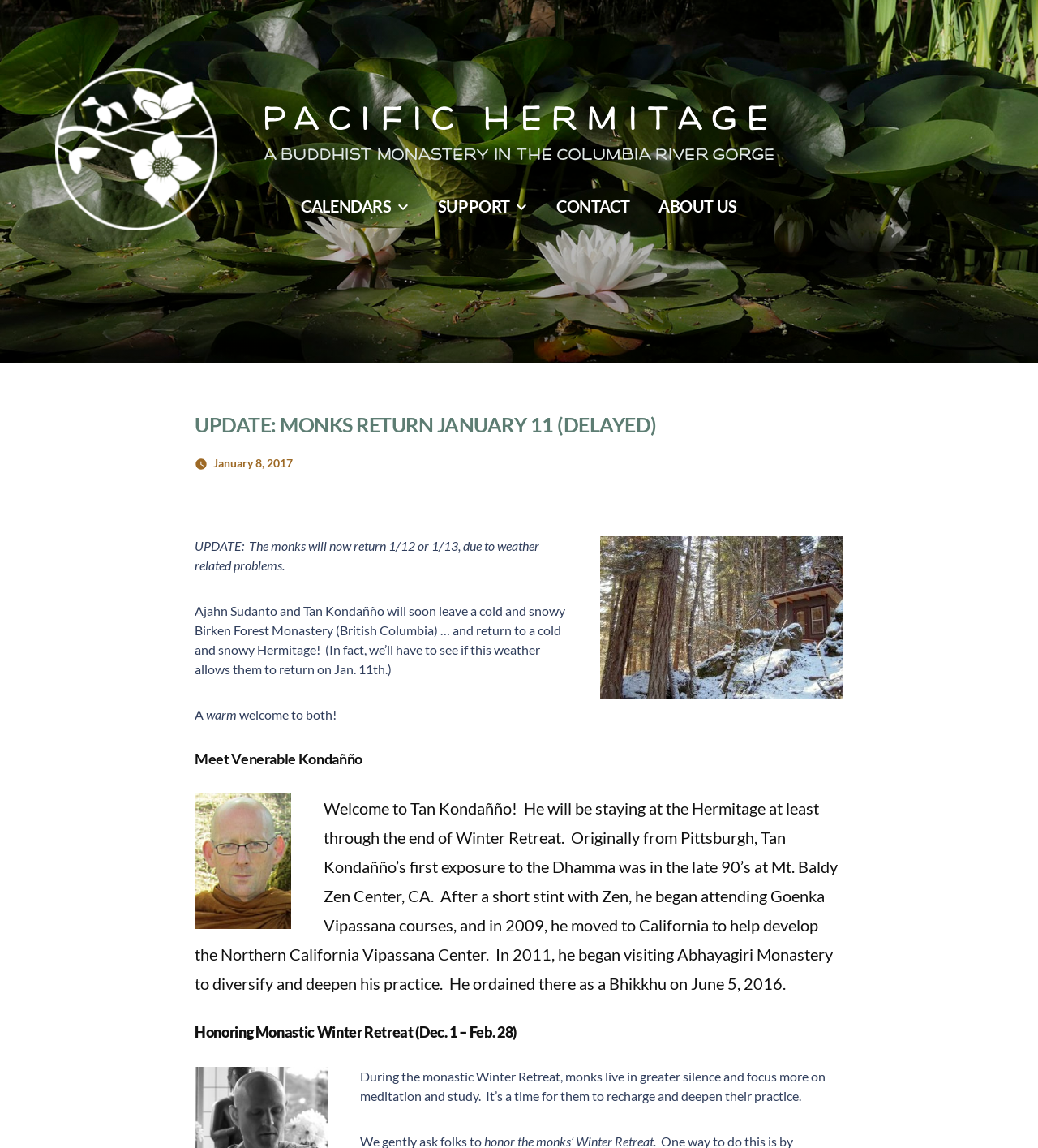Identify the bounding box of the HTML element described here: "Calendars". Provide the coordinates as four float numbers between 0 and 1: [left, top, right, bottom].

[0.29, 0.171, 0.377, 0.188]